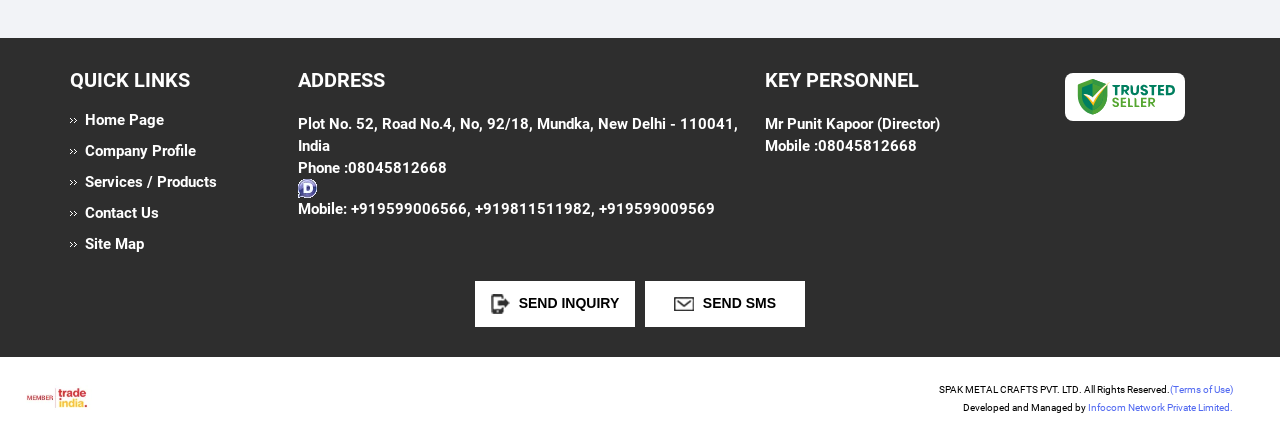Use a single word or phrase to answer the question: What is the link to send an inquiry?

Send Inquiry SEND INQUIRY